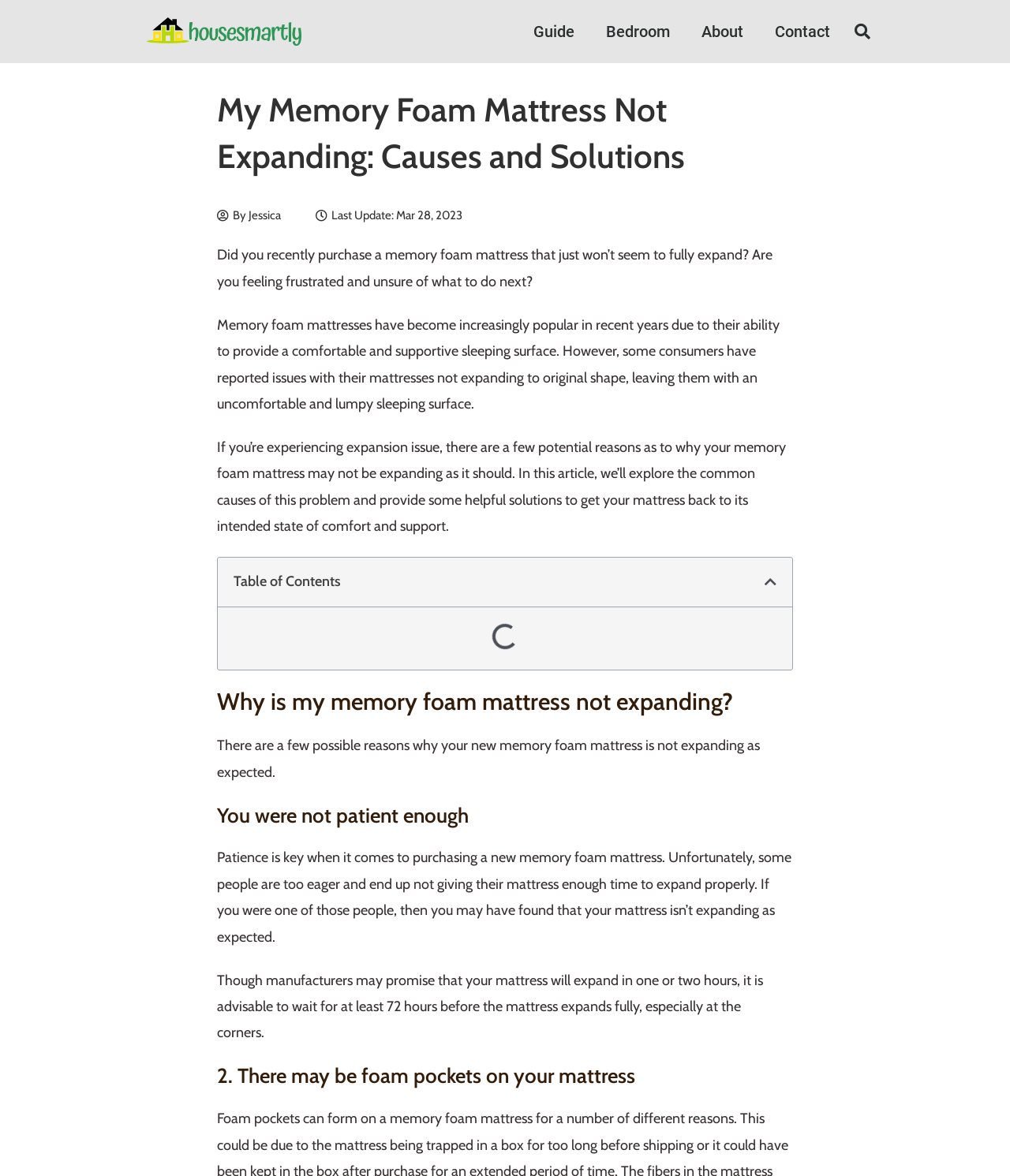Who is the author of this article?
Please provide a single word or phrase as the answer based on the screenshot.

Jessica